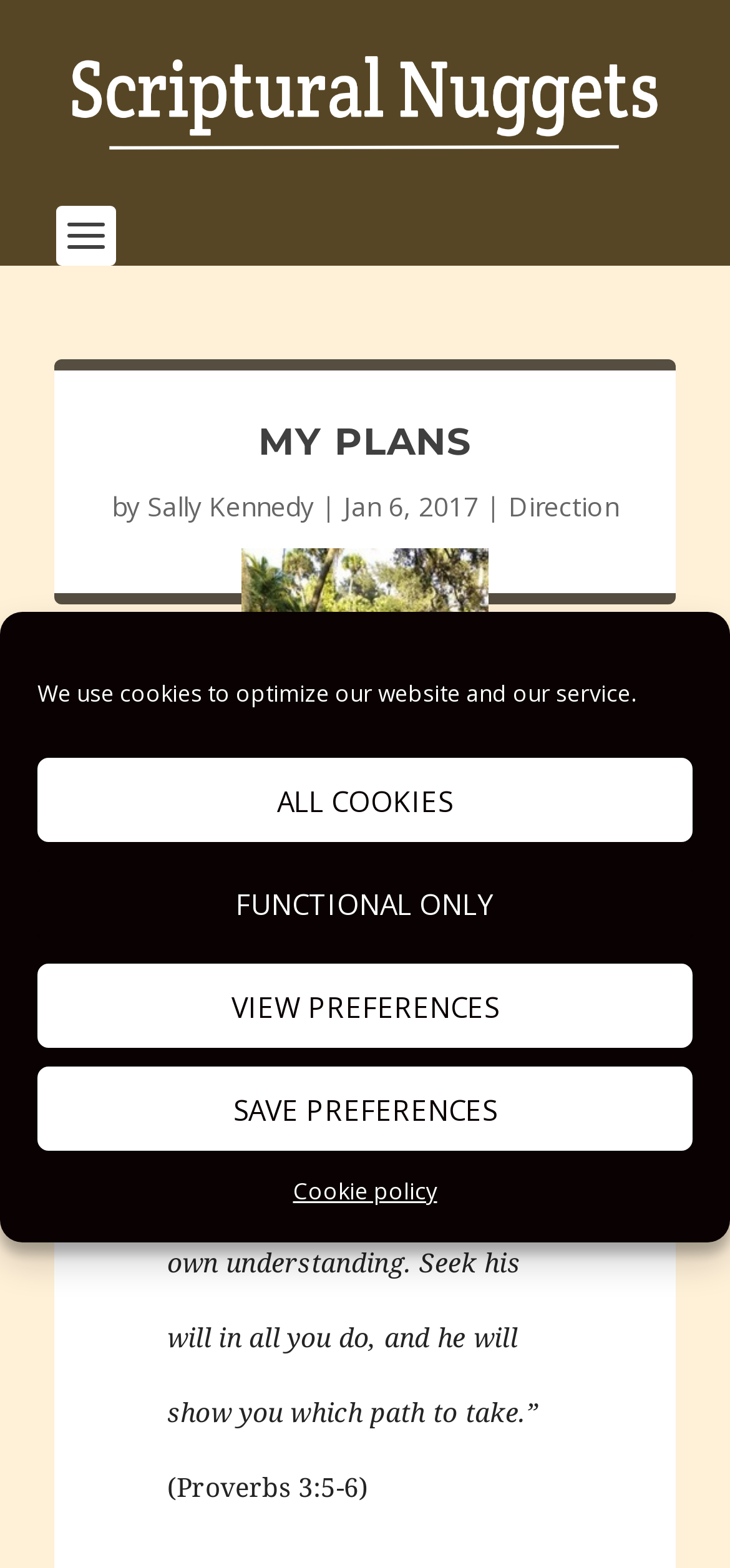Locate the bounding box coordinates of the element that needs to be clicked to carry out the instruction: "click the link to view Scriptural Nuggets". The coordinates should be given as four float numbers ranging from 0 to 1, i.e., [left, top, right, bottom].

[0.077, 0.036, 0.923, 0.095]